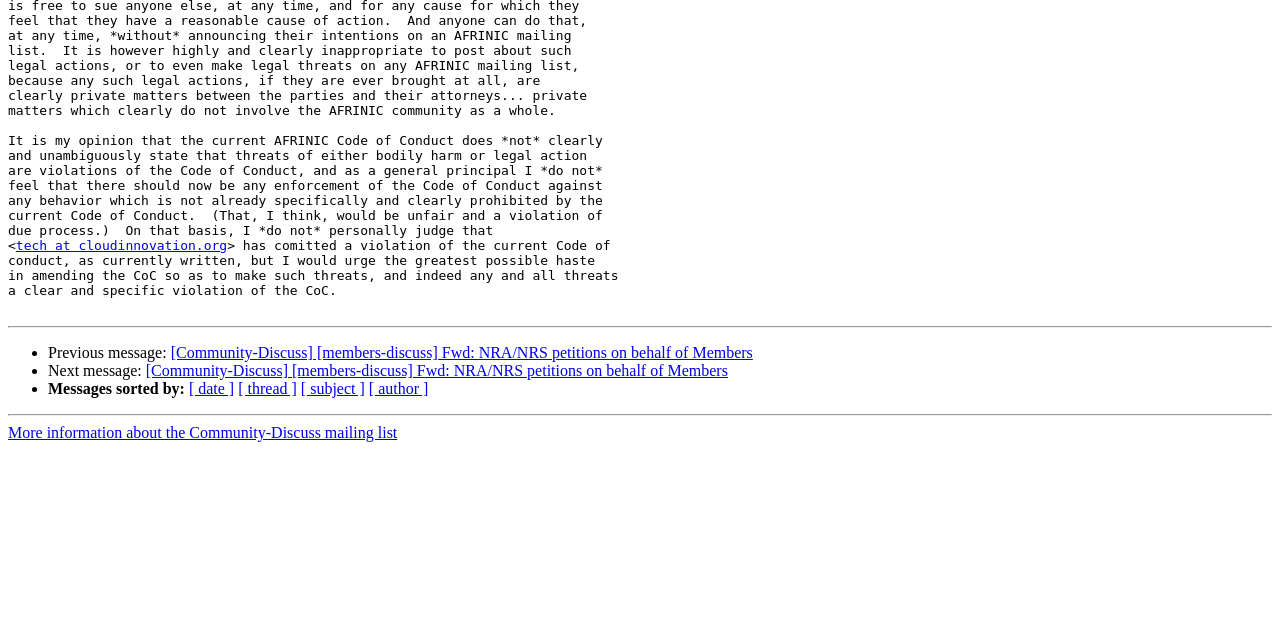Provide the bounding box coordinates of the UI element this sentence describes: "tech at cloudinnovation.org".

[0.012, 0.373, 0.177, 0.396]